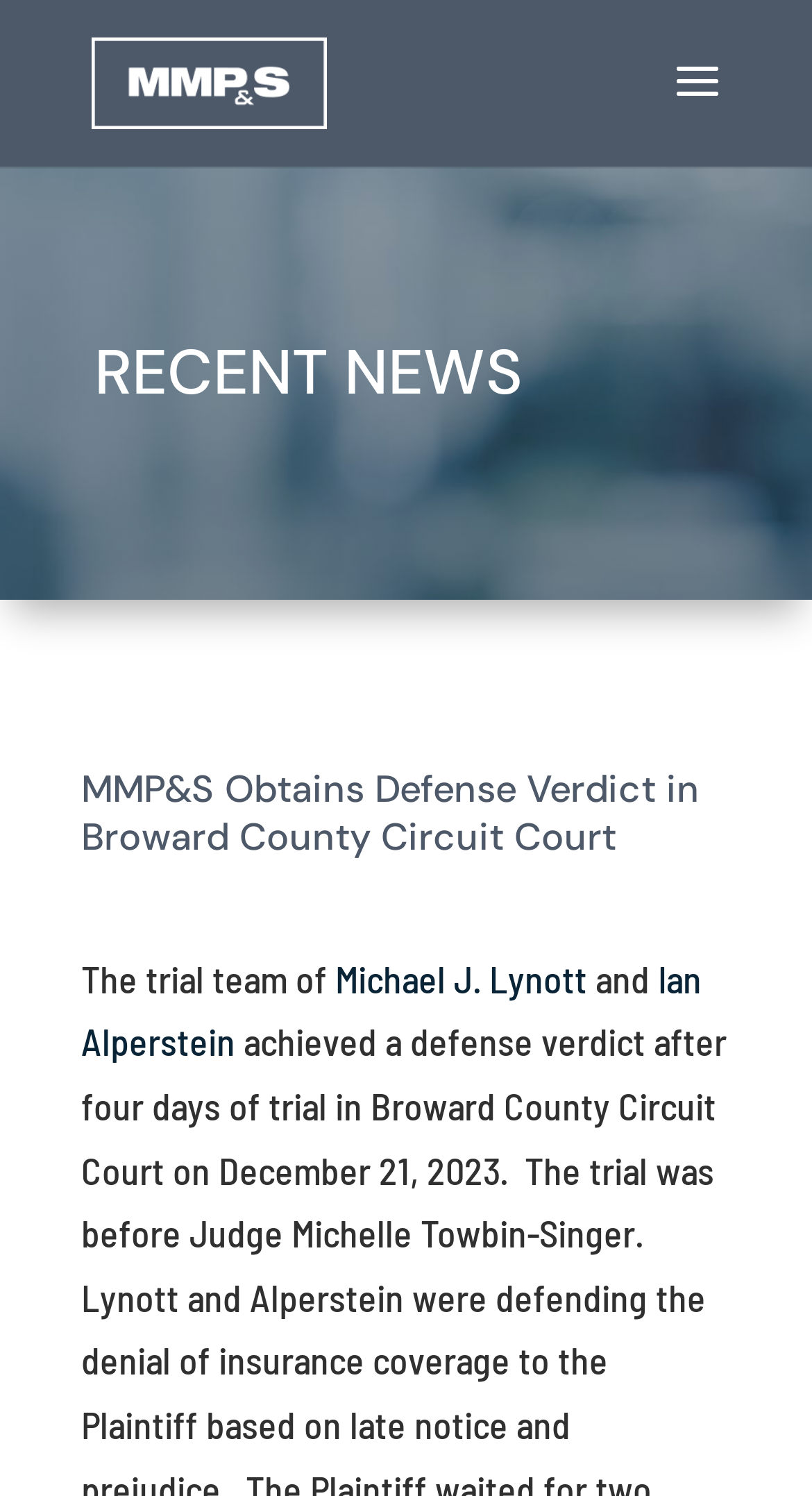Determine the bounding box for the described UI element: "Accept all cookies".

None